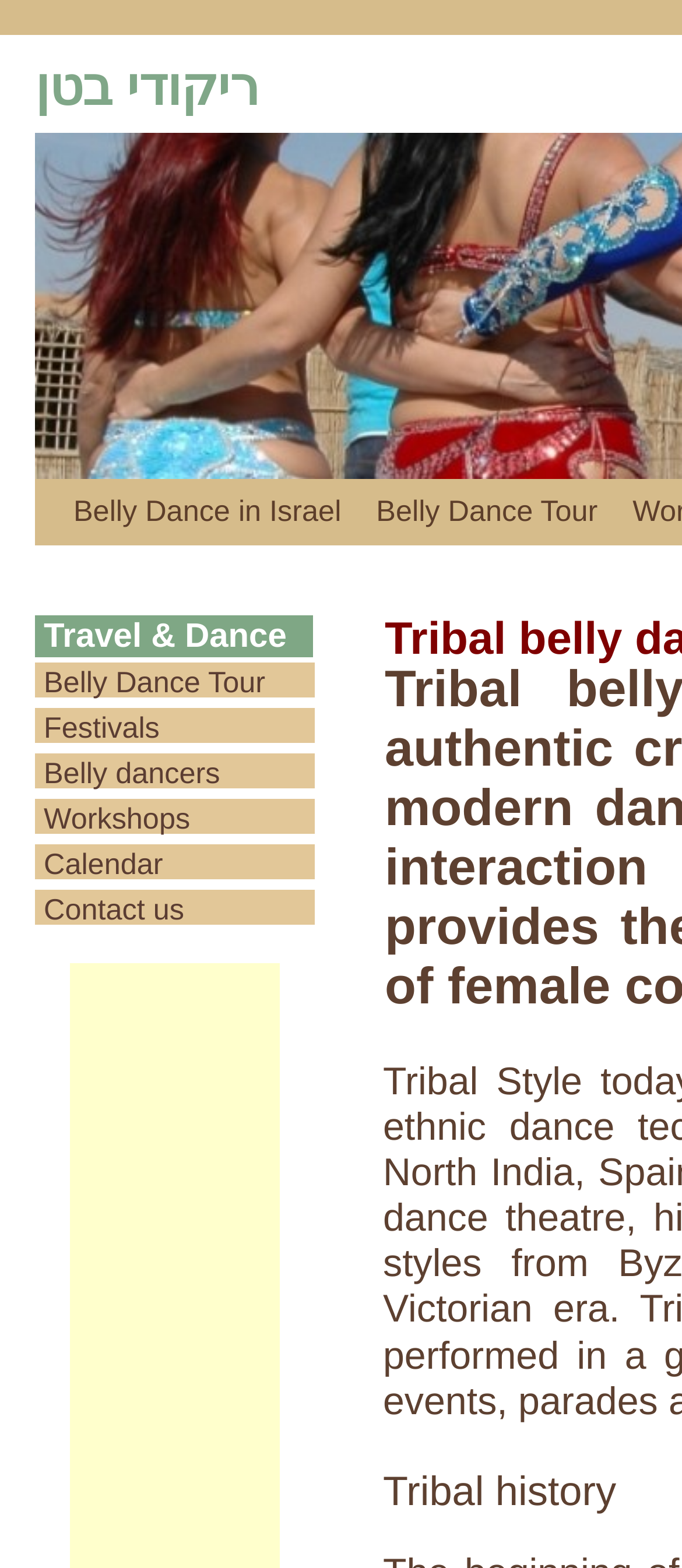Answer the following query with a single word or phrase:
How many main links are in the top navigation bar?

4